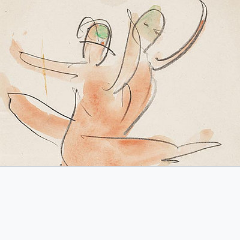What is the medium used to create the artwork?
Utilize the information in the image to give a detailed answer to the question.

The caption specifically mentions that the artists utilize soft watercolor strokes to convey a sense of grace and energy, indicating that watercolor is the medium used to create the artwork.